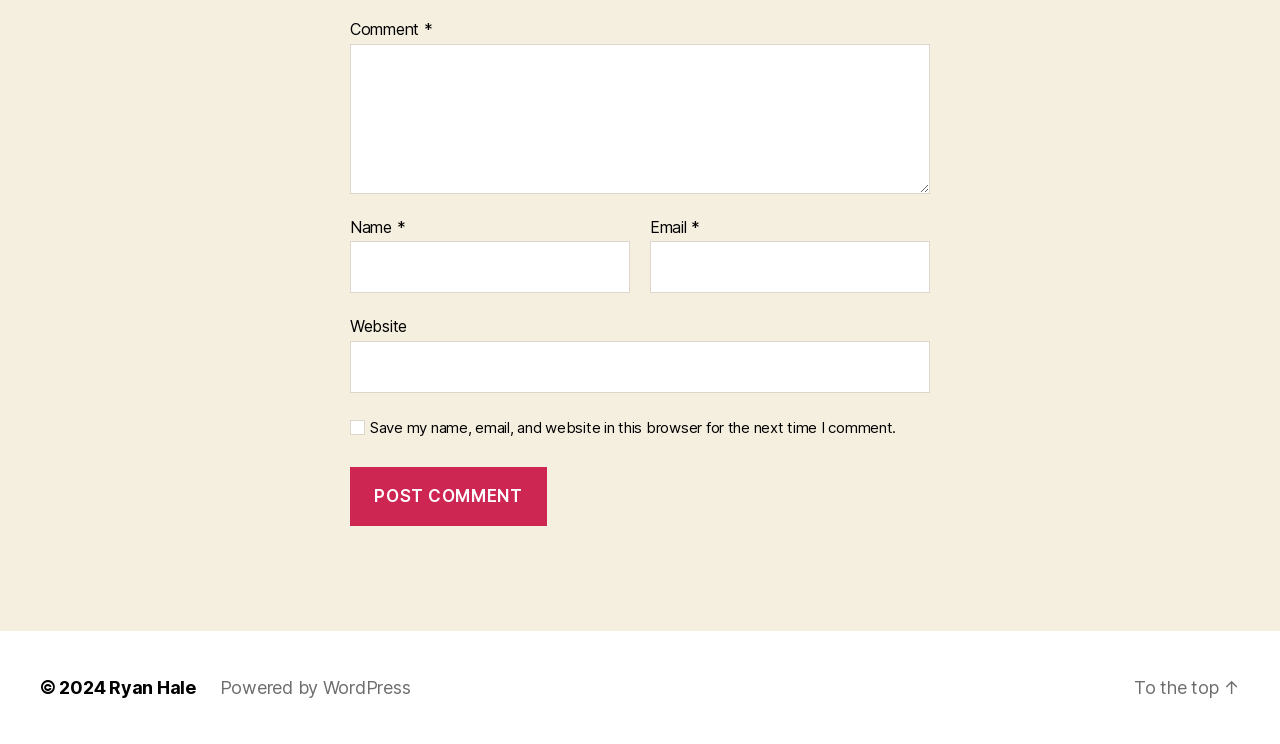What is the function of the 'Save my name, email, and website in this browser' checkbox?
Using the image as a reference, answer the question in detail.

The checkbox is labeled 'Save my name, email, and website in this browser for the next time I comment.' which implies that checking this box will save the user's information for future comments.